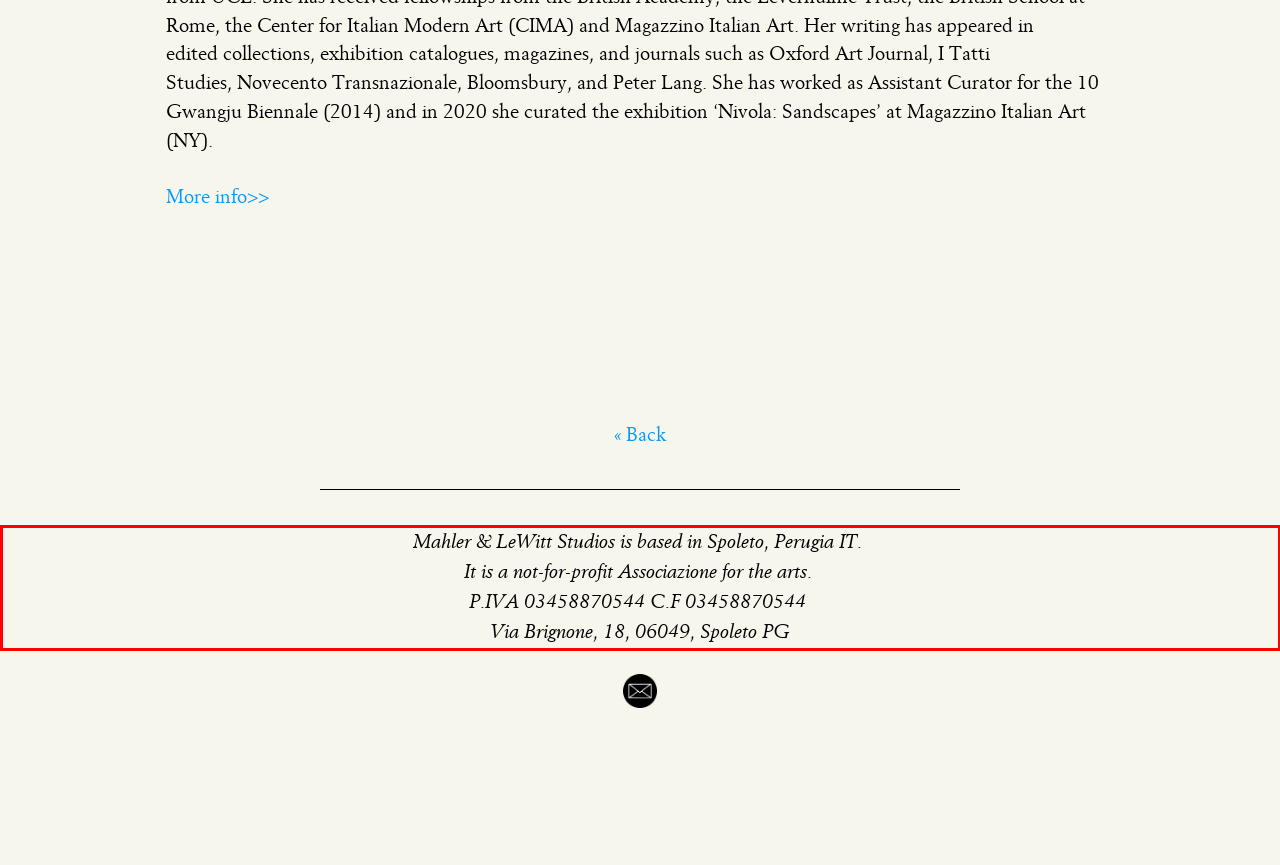Within the screenshot of the webpage, locate the red bounding box and use OCR to identify and provide the text content inside it.

Mahler & LeWitt Studios is based in Spoleto, Perugia IT. It is a not-for-profit Associazione for the arts. P.IVA 03458870544 C.F 03458870544 Via Brignone, 18, 06049, Spoleto PG